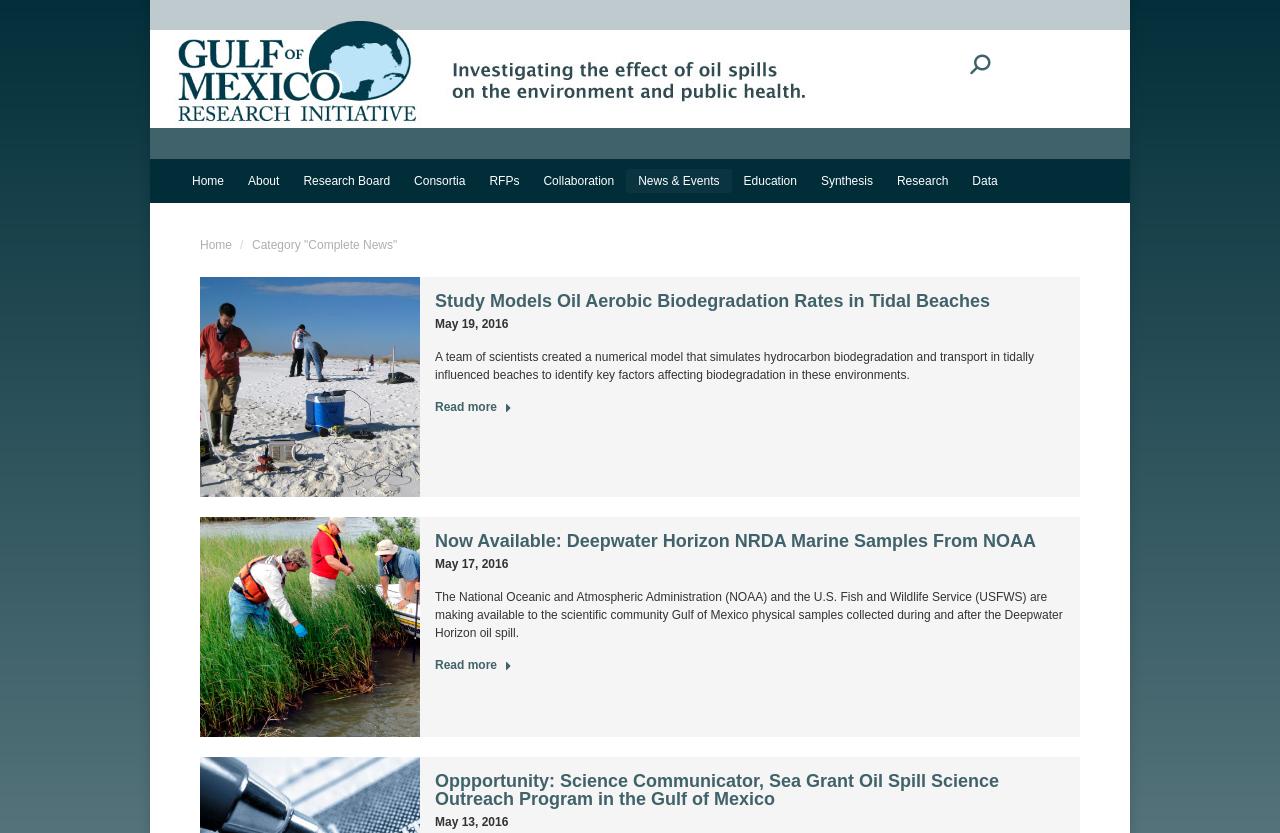Please identify the bounding box coordinates of the clickable element to fulfill the following instruction: "View Now Available: Deepwater Horizon NRDA Marine Samples From NOAA". The coordinates should be four float numbers between 0 and 1, i.e., [left, top, right, bottom].

[0.34, 0.789, 0.4, 0.818]